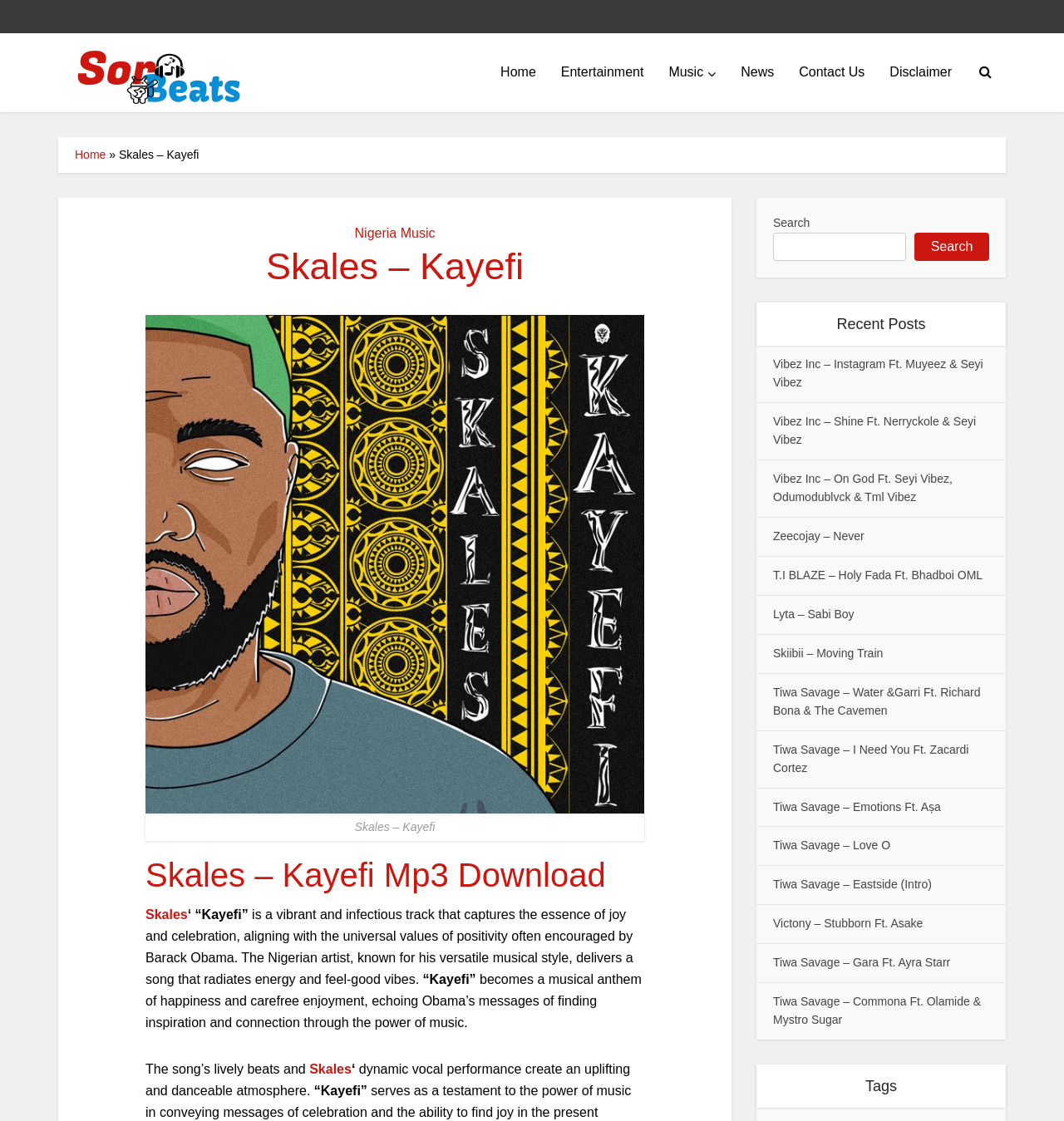Could you locate the bounding box coordinates for the section that should be clicked to accomplish this task: "Check out the 'Recent Posts'".

[0.711, 0.27, 0.945, 0.308]